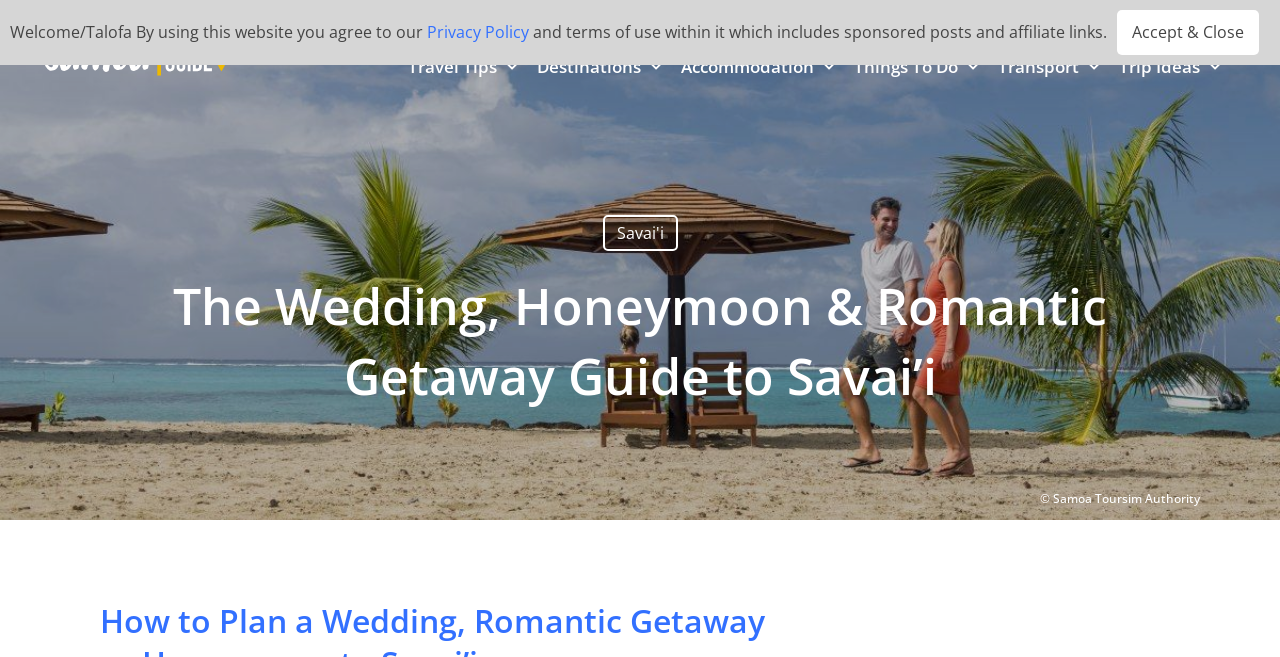What is the copyright information present on this website?
Provide a concise answer using a single word or phrase based on the image.

Samoa Tourism Authority